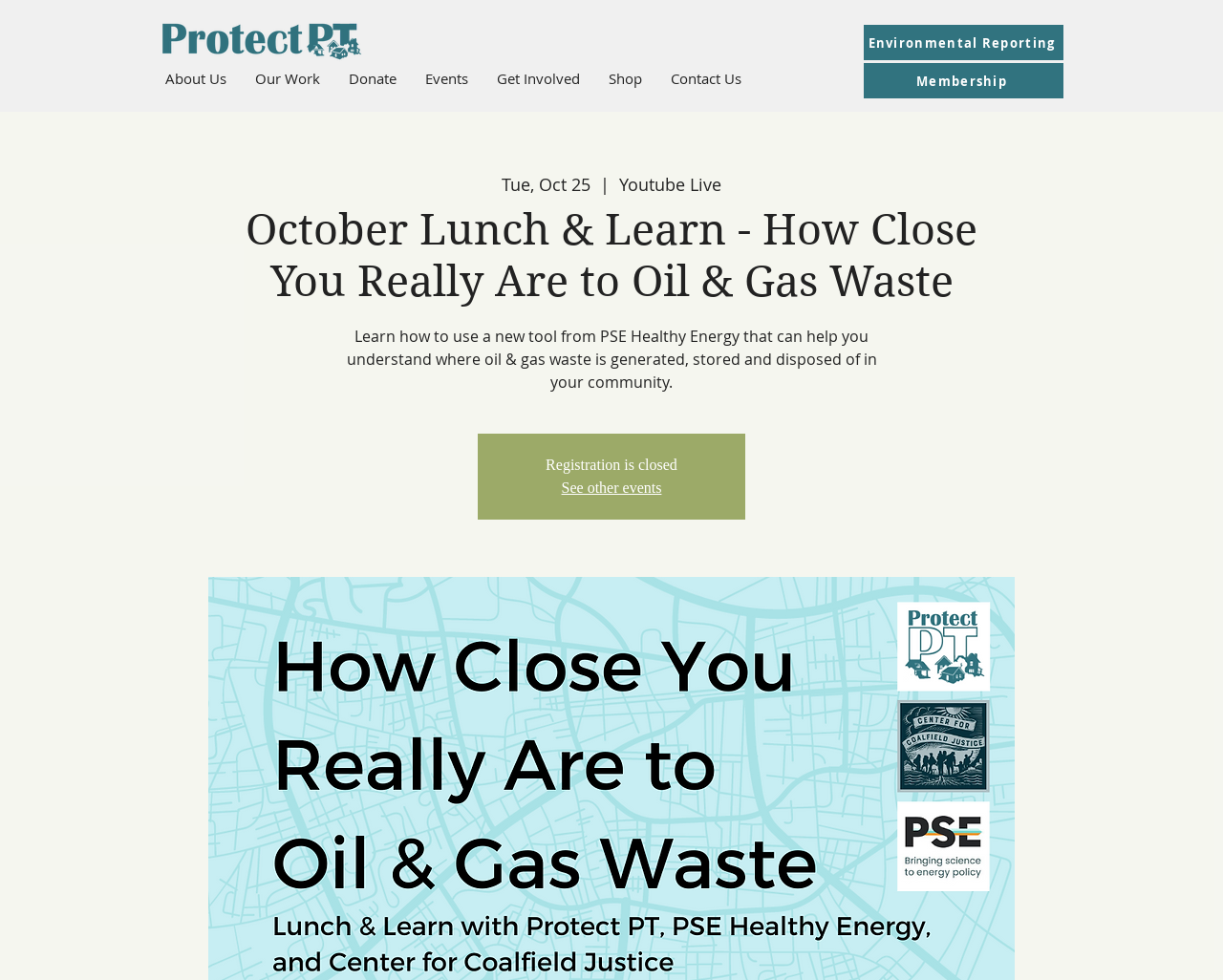Predict the bounding box of the UI element that fits this description: "Get Involved".

[0.395, 0.048, 0.486, 0.113]